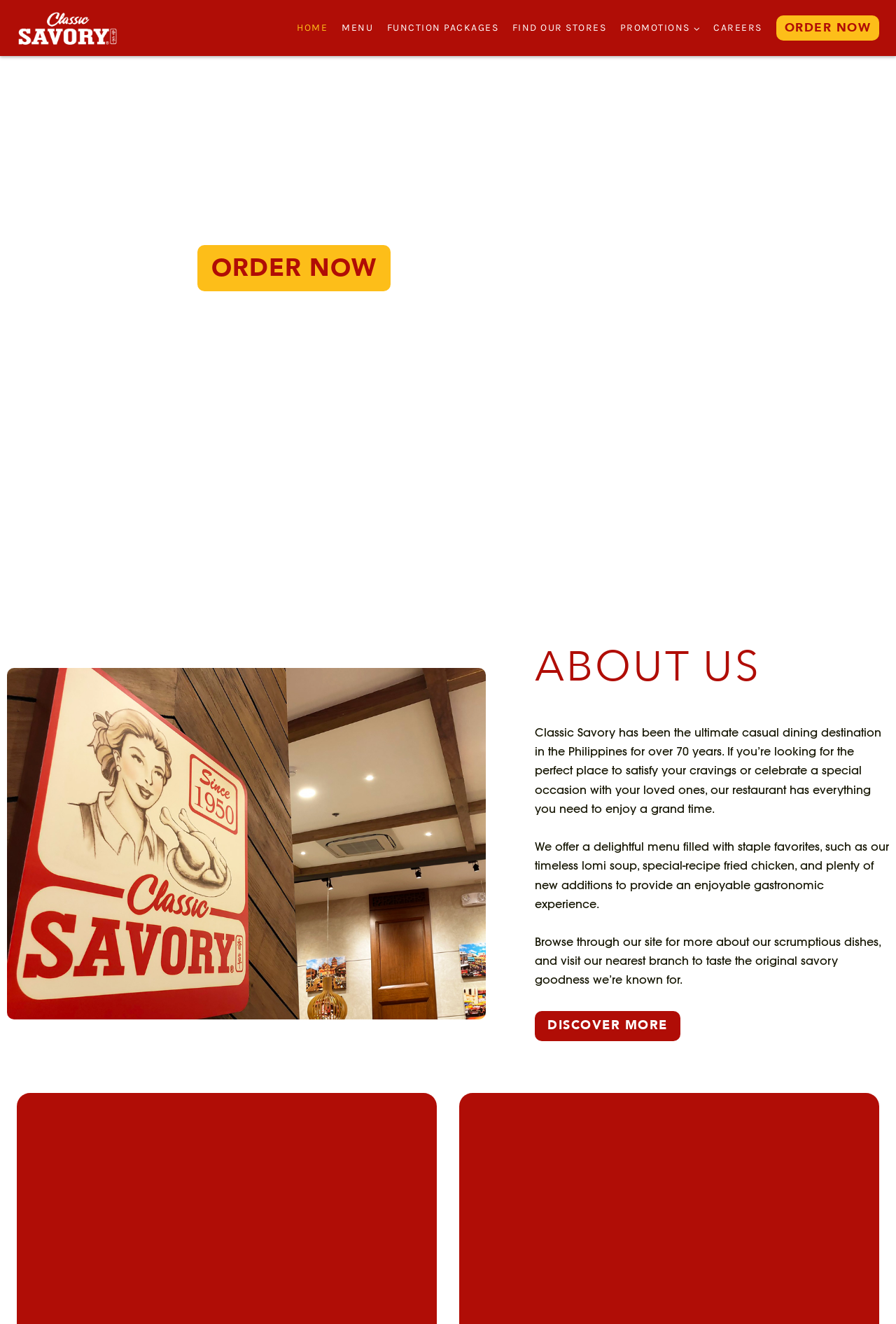How many navigation links are there?
Offer a detailed and full explanation in response to the question.

I counted the number of links in the primary navigation section, which includes 'HOME', 'MENU', 'FUNCTION PACKAGES', 'FIND OUR STORES', 'PROMOTIONS', and 'CAREERS'.